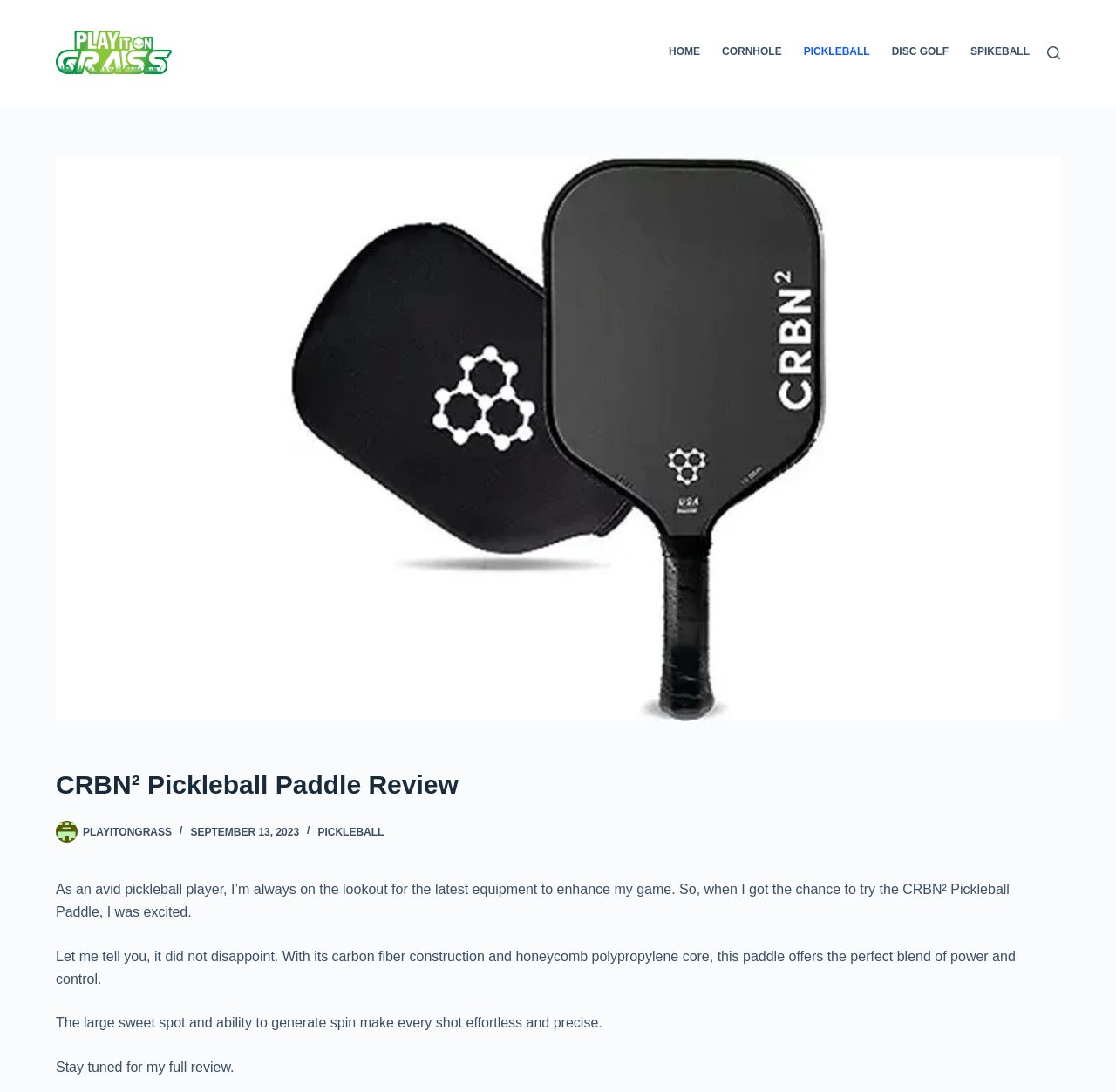What type of sport is the CRBN² Pickleball Paddle related to?
Please describe in detail the information shown in the image to answer the question.

I found this information by reading the text in the main content area of the webpage, which mentions the CRBN² Pickleball Paddle and the author's experience with pickleball.